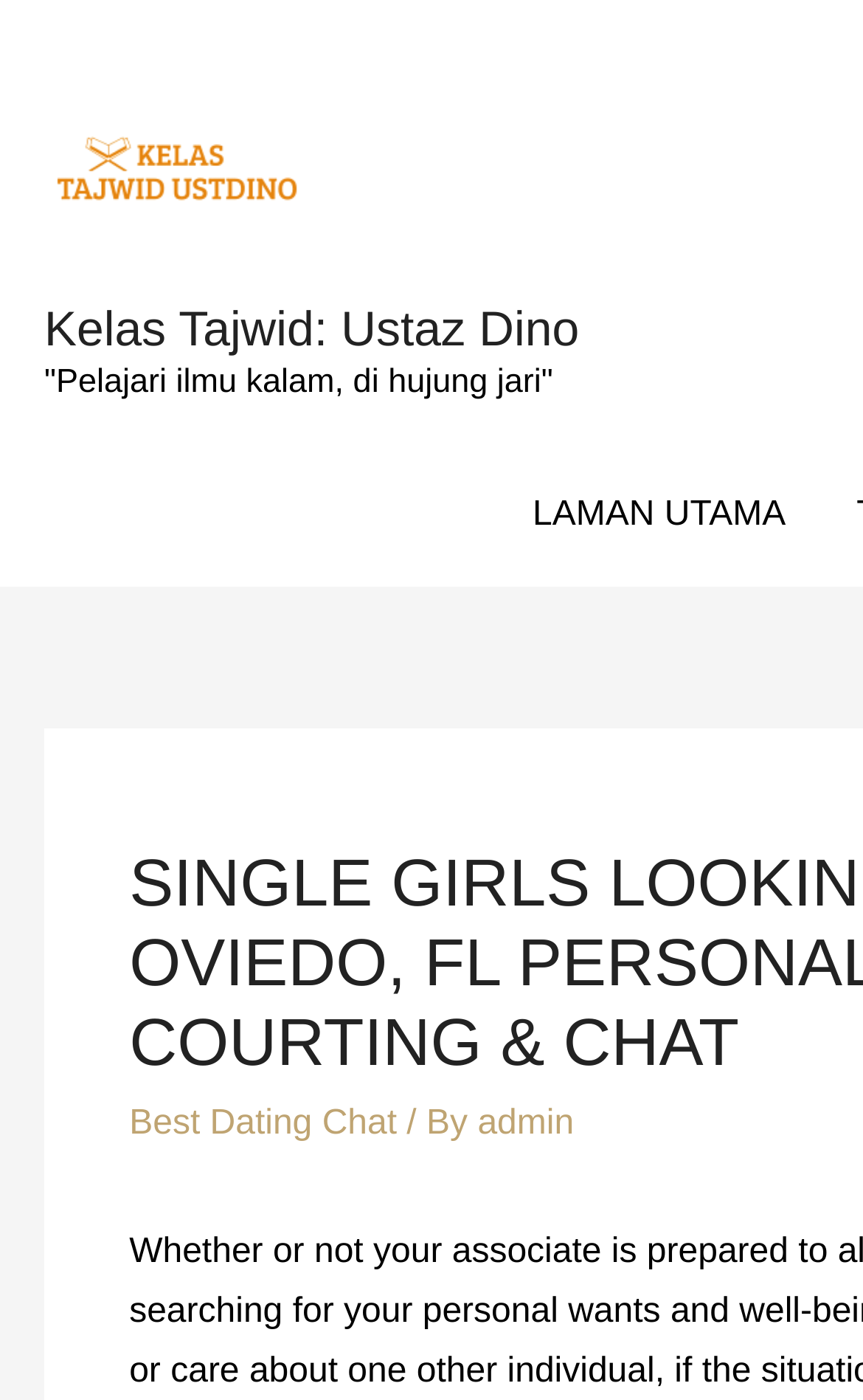Extract the main heading from the webpage content.

SINGLE GIRLS LOOKING FOR MALES IN OVIEDO, FL PERSONALS, FREE COURTING & CHAT